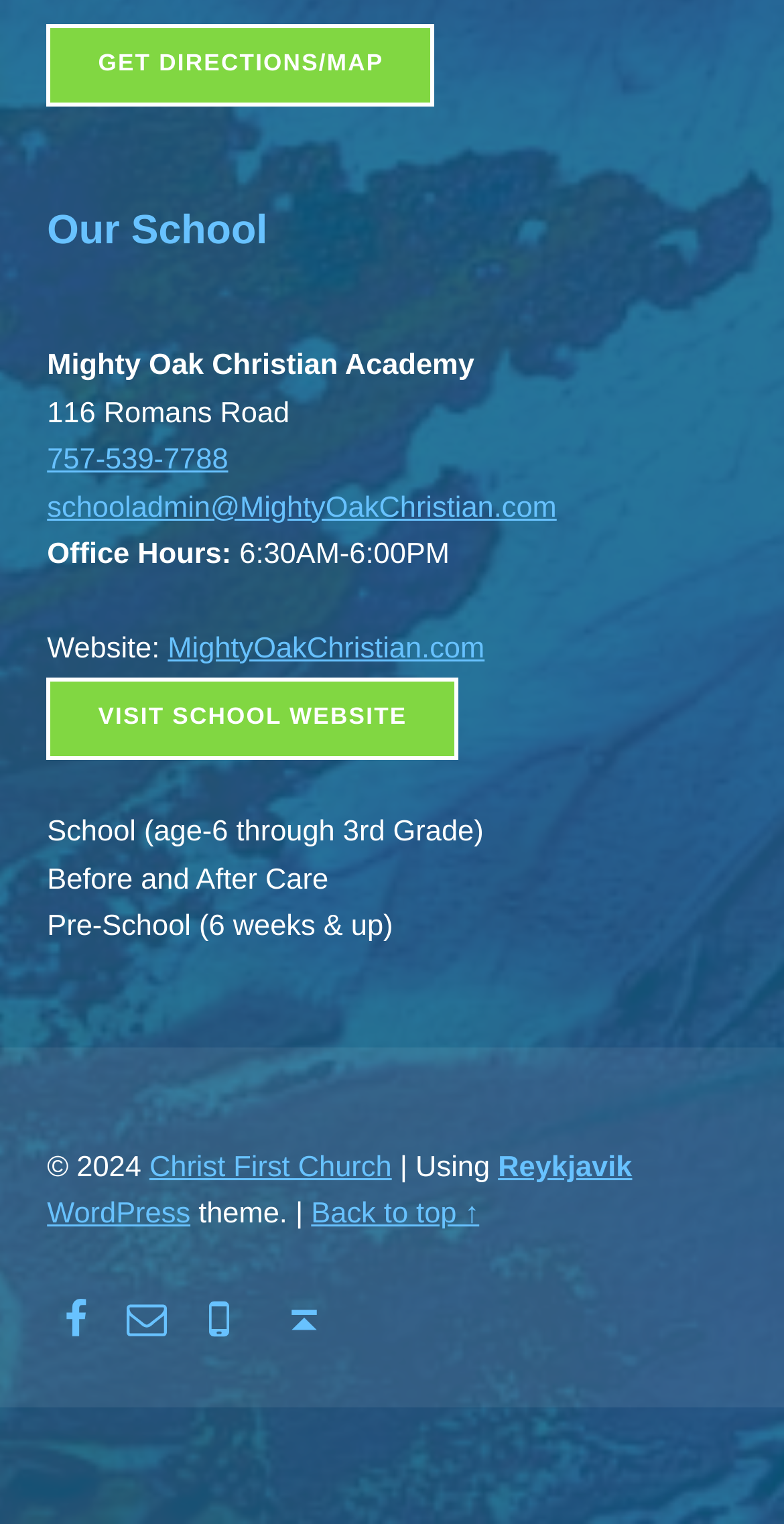Provide the bounding box coordinates, formatted as (top-left x, top-left y, bottom-right x, bottom-right y), with all values being floating point numbers between 0 and 1. Identify the bounding box of the UI element that matches the description: Get Directions/Map

[0.06, 0.016, 0.554, 0.069]